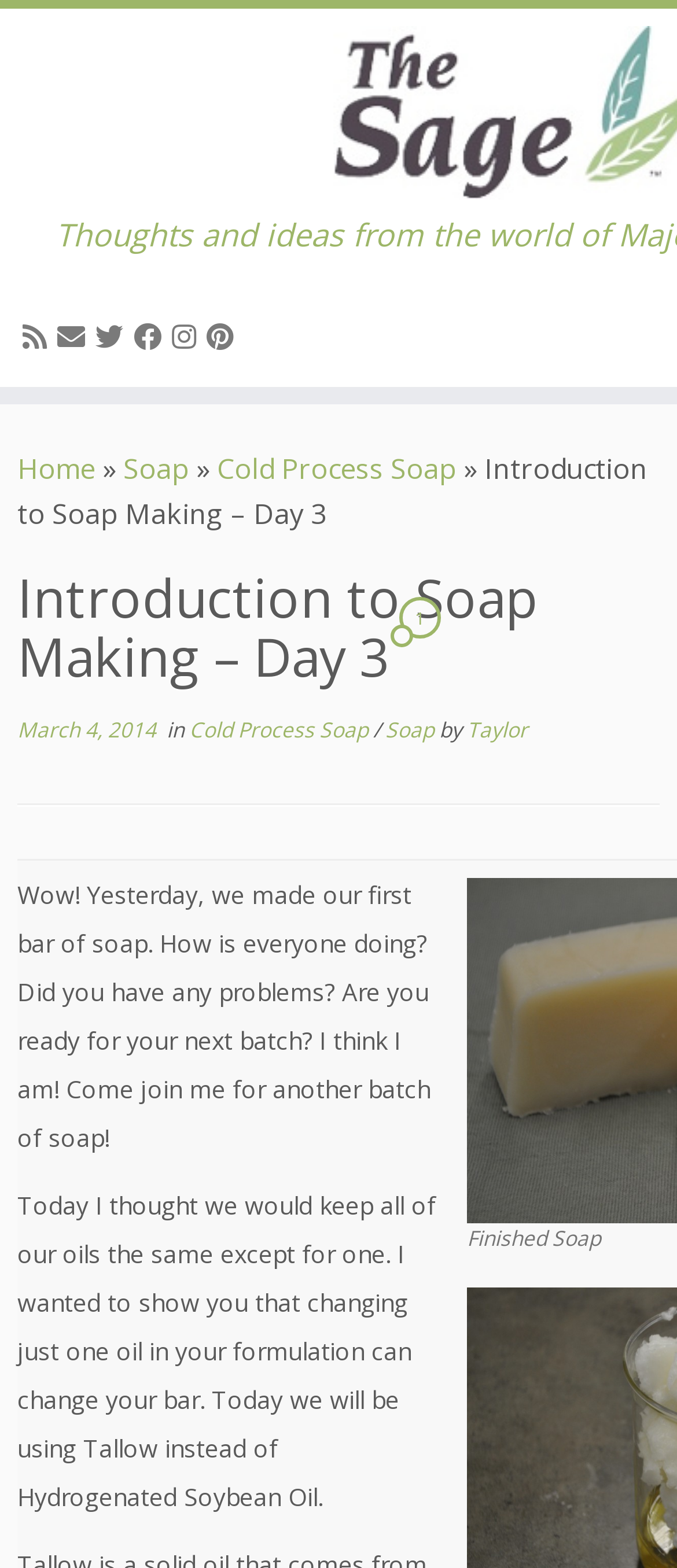Determine the coordinates of the bounding box for the clickable area needed to execute this instruction: "Search for something".

None